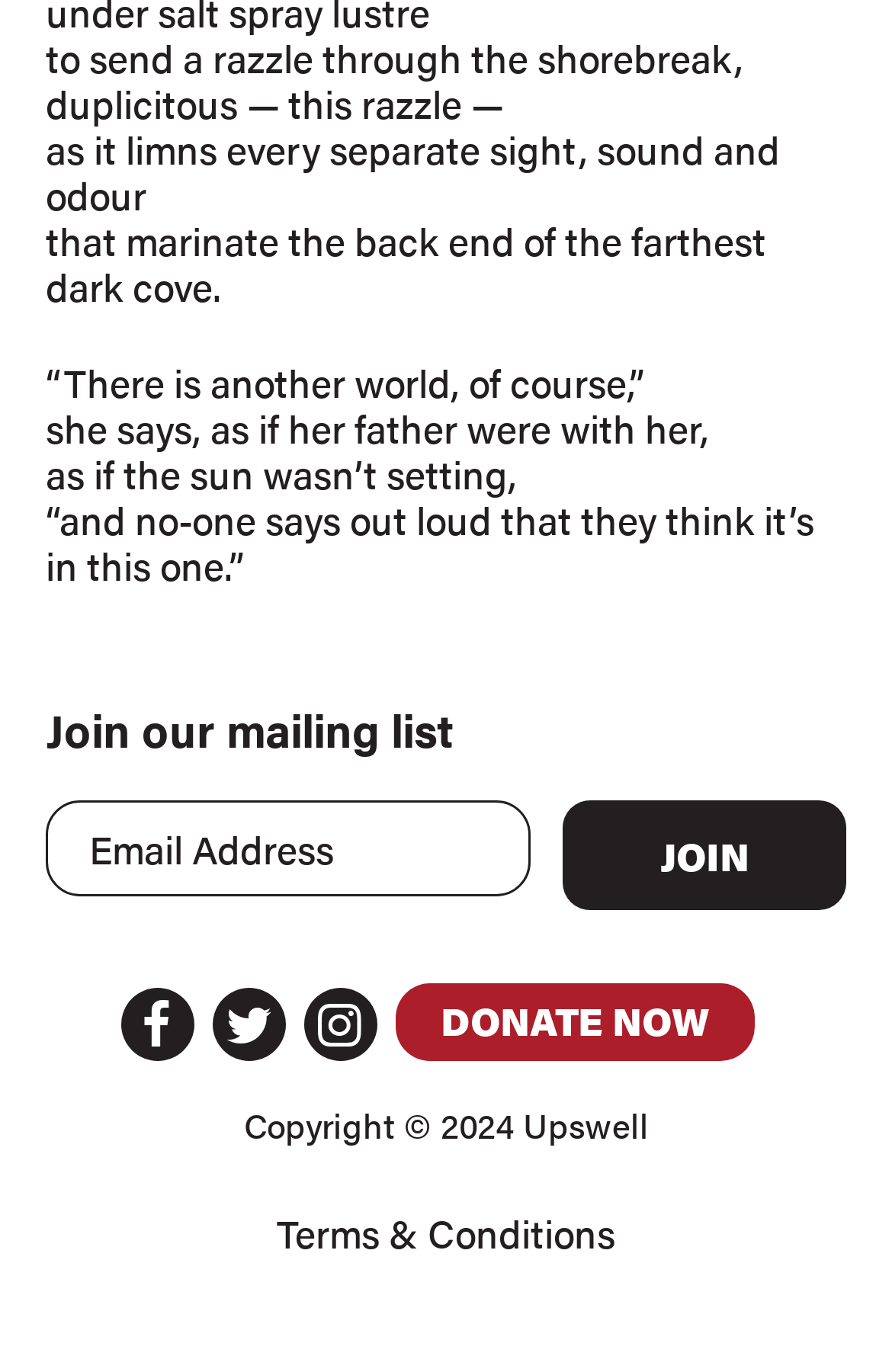Utilize the details in the image to give a detailed response to the question: What is the text on the button?

The button is located next to the 'Email Address' textbox and has the text 'JOIN' on it, indicating that it is used to submit the email address to join the mailing list.